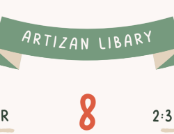Please look at the image and answer the question with a detailed explanation: What is the central focal point of the image?

The artistic numeral '8' in a vibrant, reddish-orange stands out as a central focal point, drawing the viewer's attention to it.